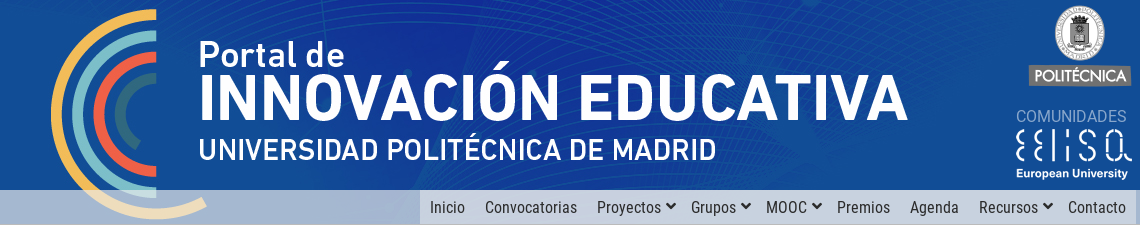What is the shape of the colorful elements?
Respond to the question with a single word or phrase according to the image.

circular